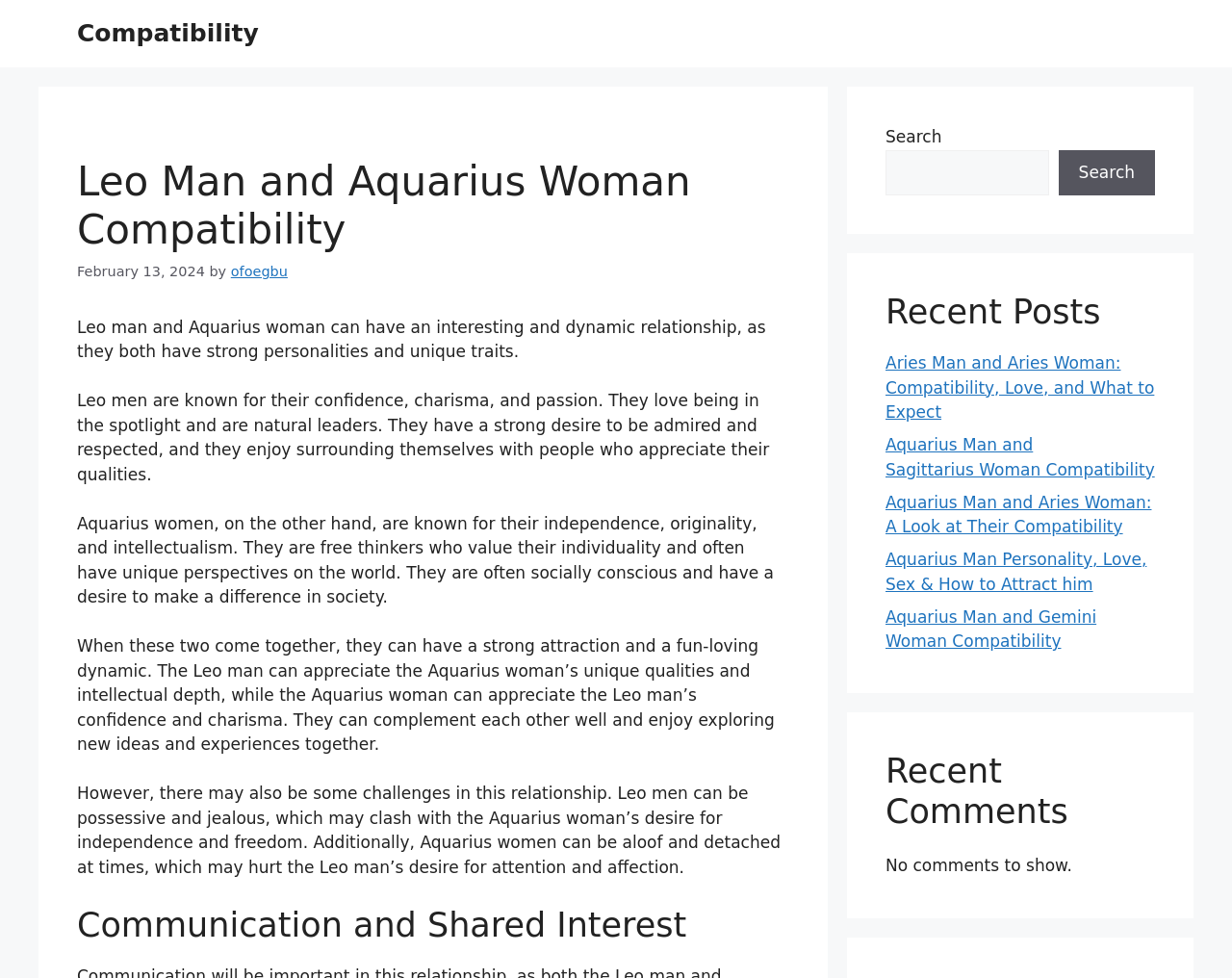Using the information in the image, could you please answer the following question in detail:
Who wrote the article?

The author of the article can be found in the link element, which is a child of the header element. The link element has a bounding box with coordinates [0.187, 0.27, 0.234, 0.285] and contains the text 'ofoegbu'.